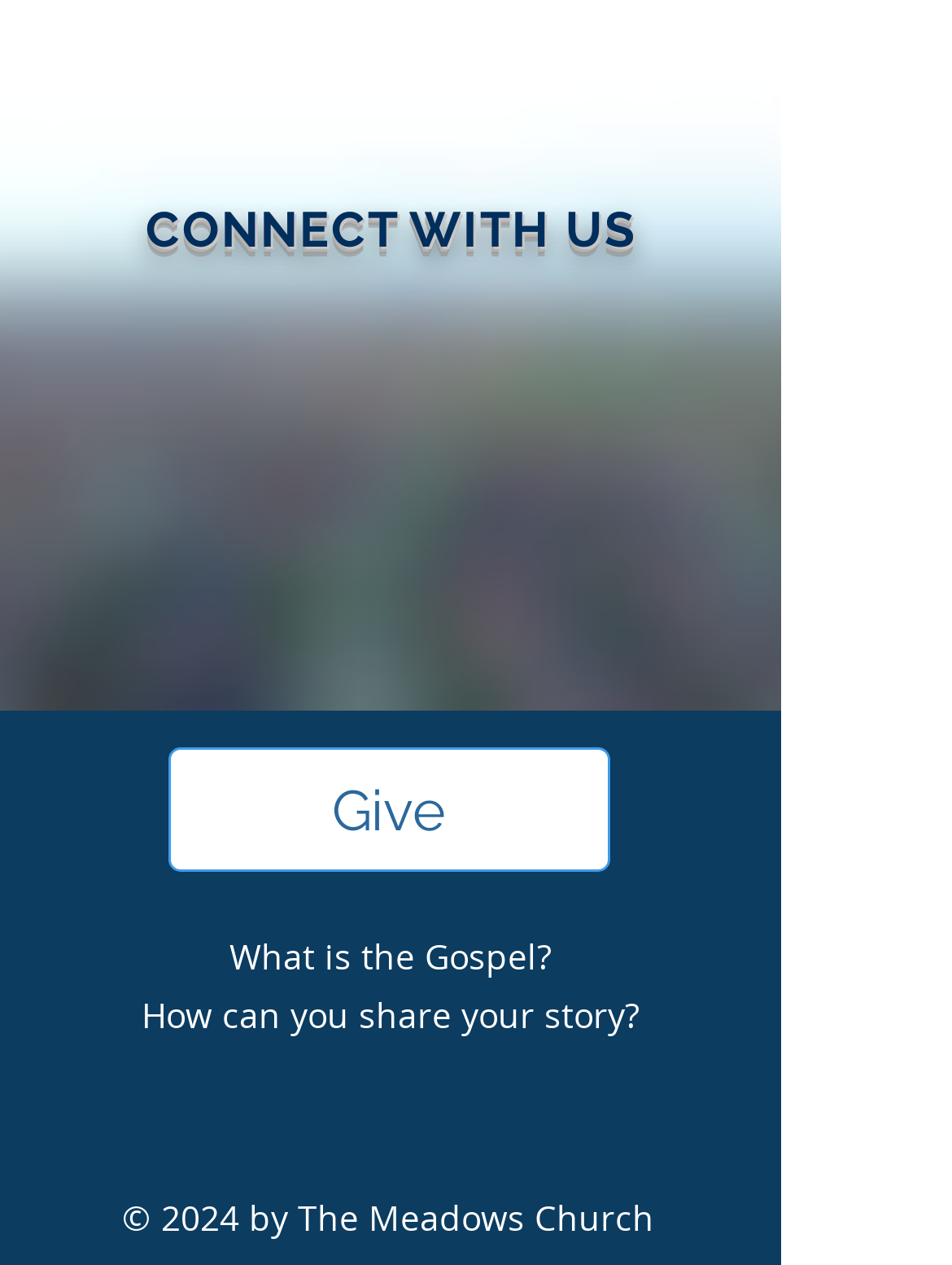Give a short answer to this question using one word or a phrase:
What is the name of the church?

The Meadows Church